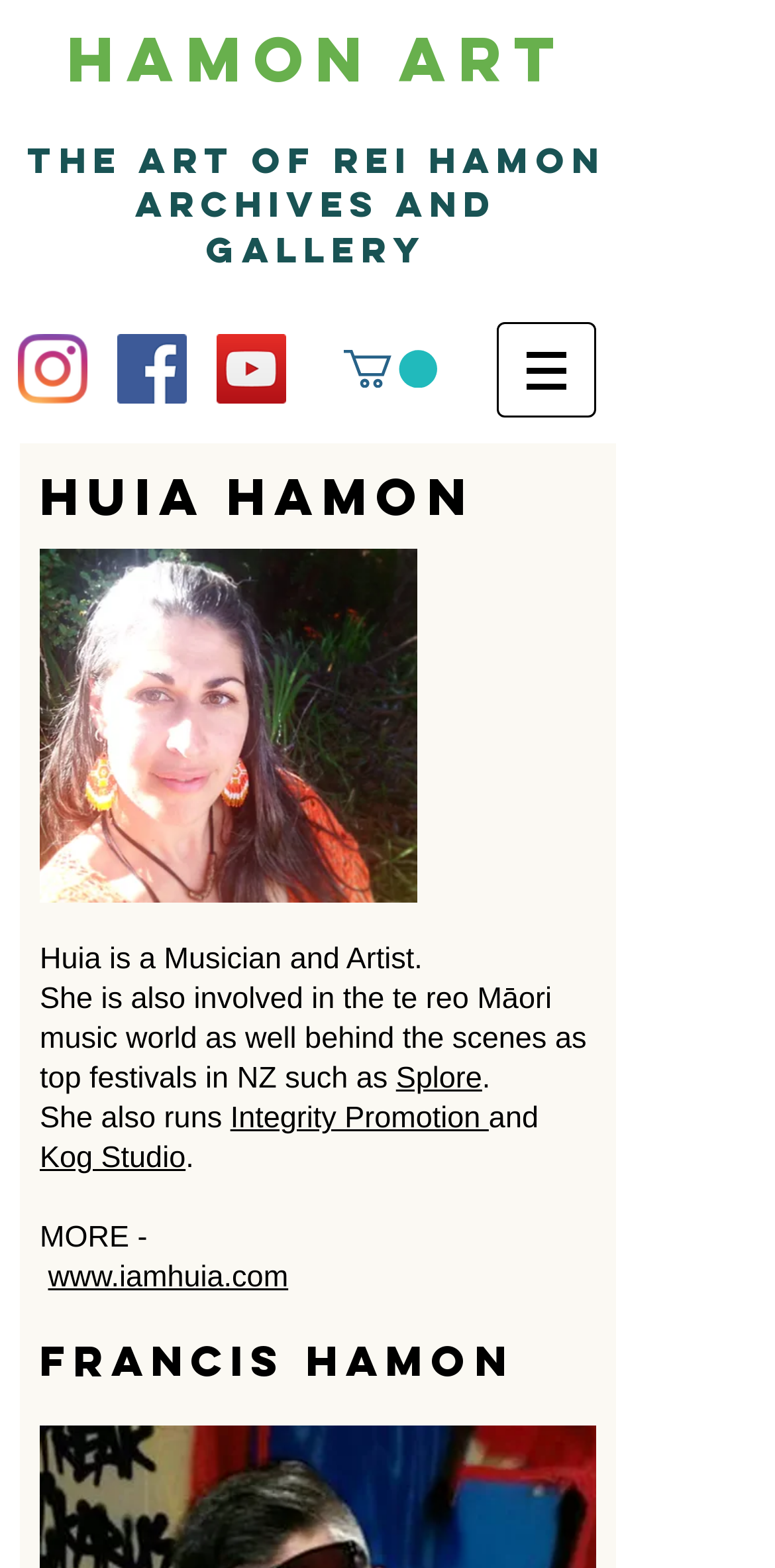Could you provide the bounding box coordinates for the portion of the screen to click to complete this instruction: "Go to the Facebook page"?

[0.151, 0.213, 0.241, 0.258]